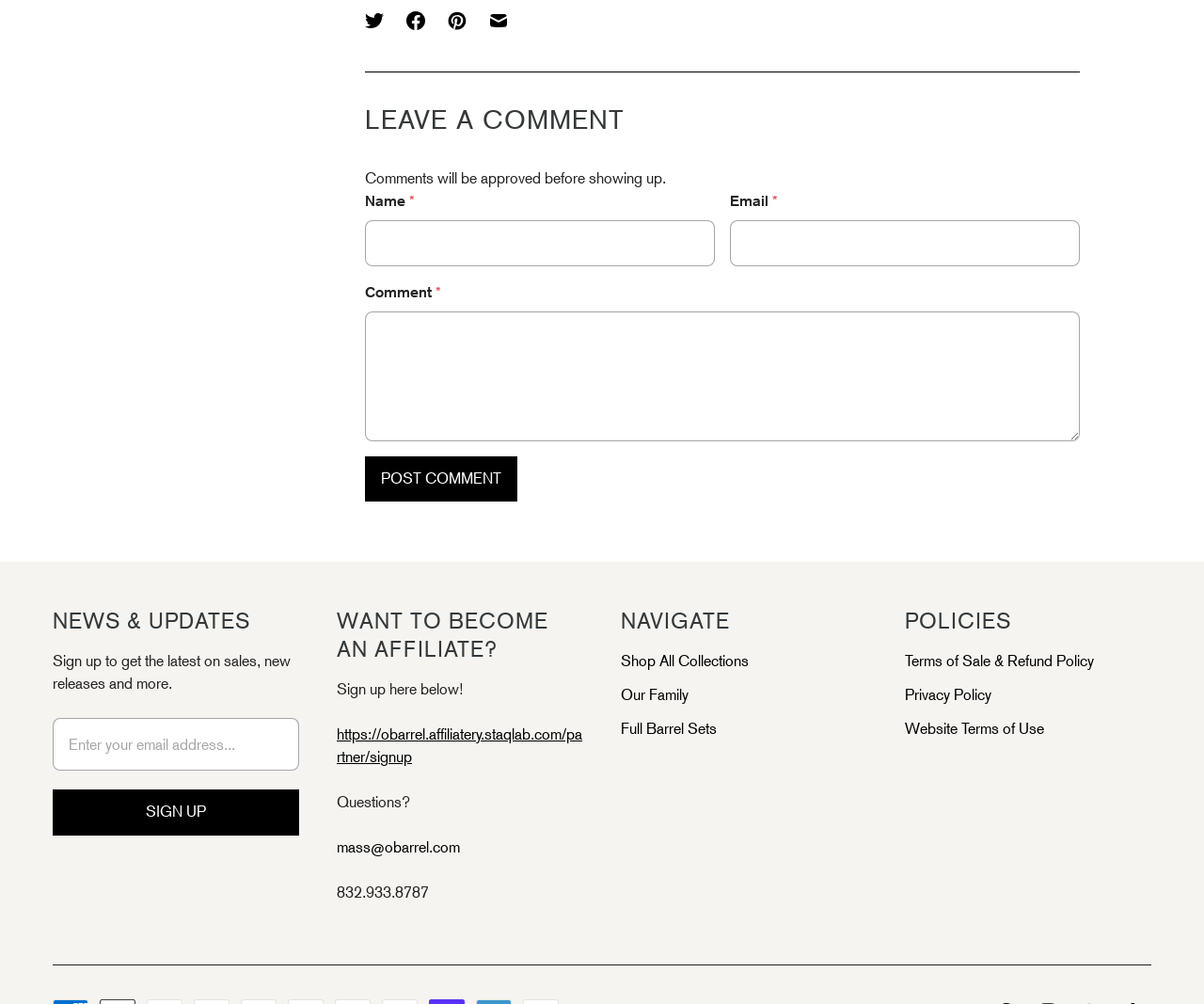Based on the description "Full Barrel Sets", find the bounding box of the specified UI element.

[0.516, 0.717, 0.595, 0.735]